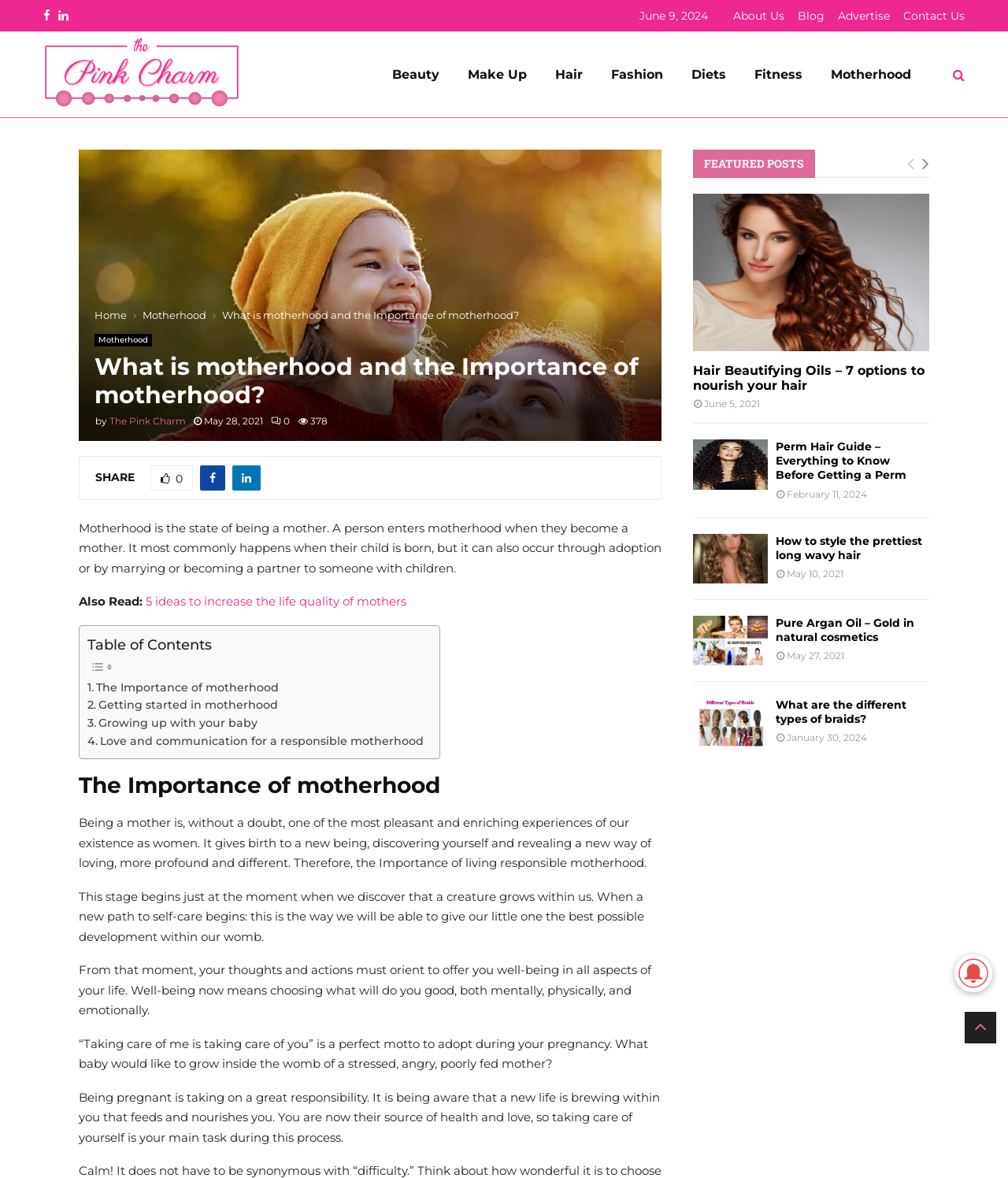How many social media links are present in the top-right corner?
Based on the image, please offer an in-depth response to the question.

The top-right corner of the webpage contains links to four social media platforms: Facebook, Linkedin, Twitter, and an unknown platform represented by the '' icon.